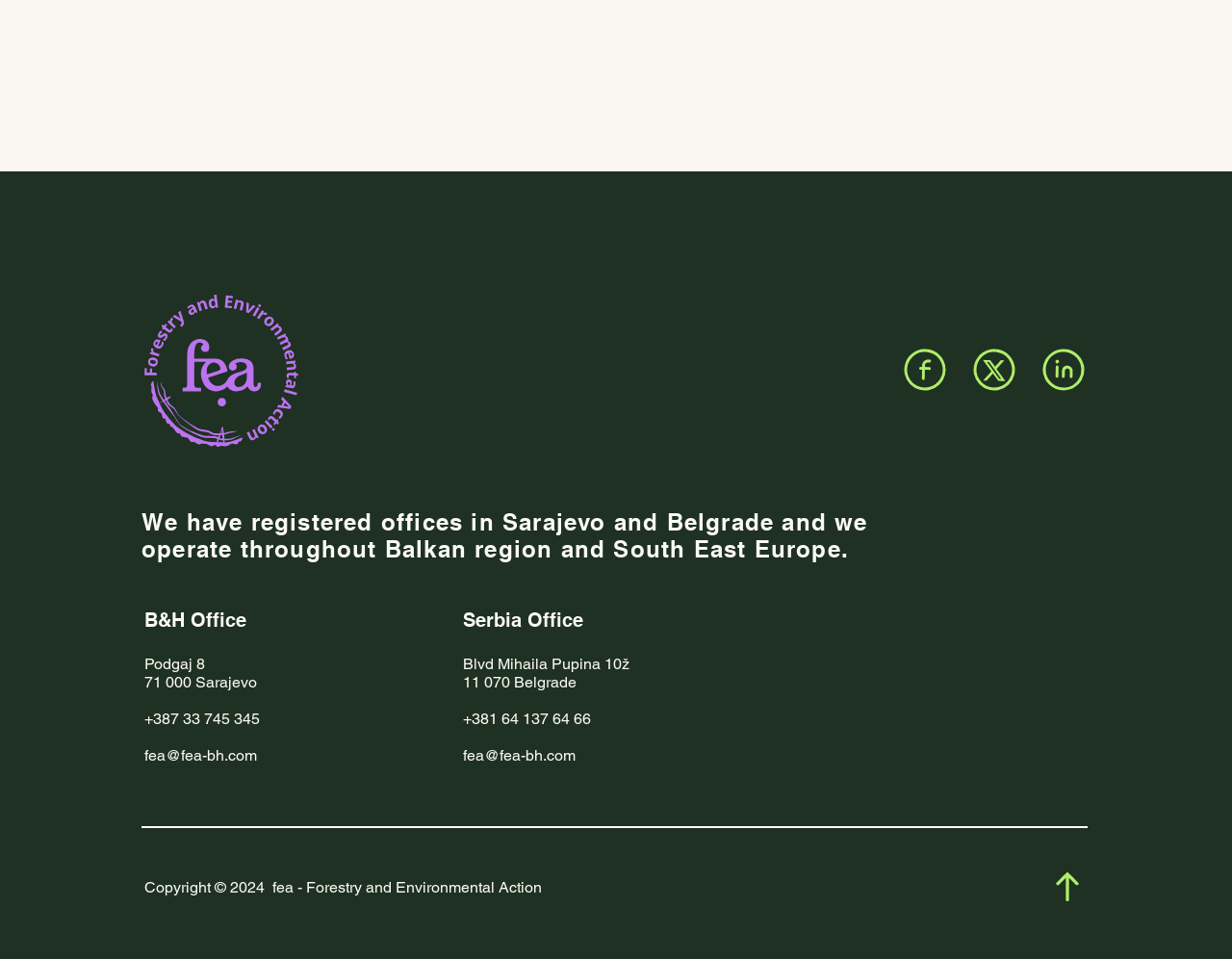Based on the element description #comp-kvjzfwv0 svg [data-color="1"] {fill: #BC73F0;}, identify the bounding box of the UI element in the given webpage screenshot. The coordinates should be in the format (top-left x, top-left y, bottom-right x, bottom-right y) and must be between 0 and 1.

[0.117, 0.307, 0.242, 0.466]